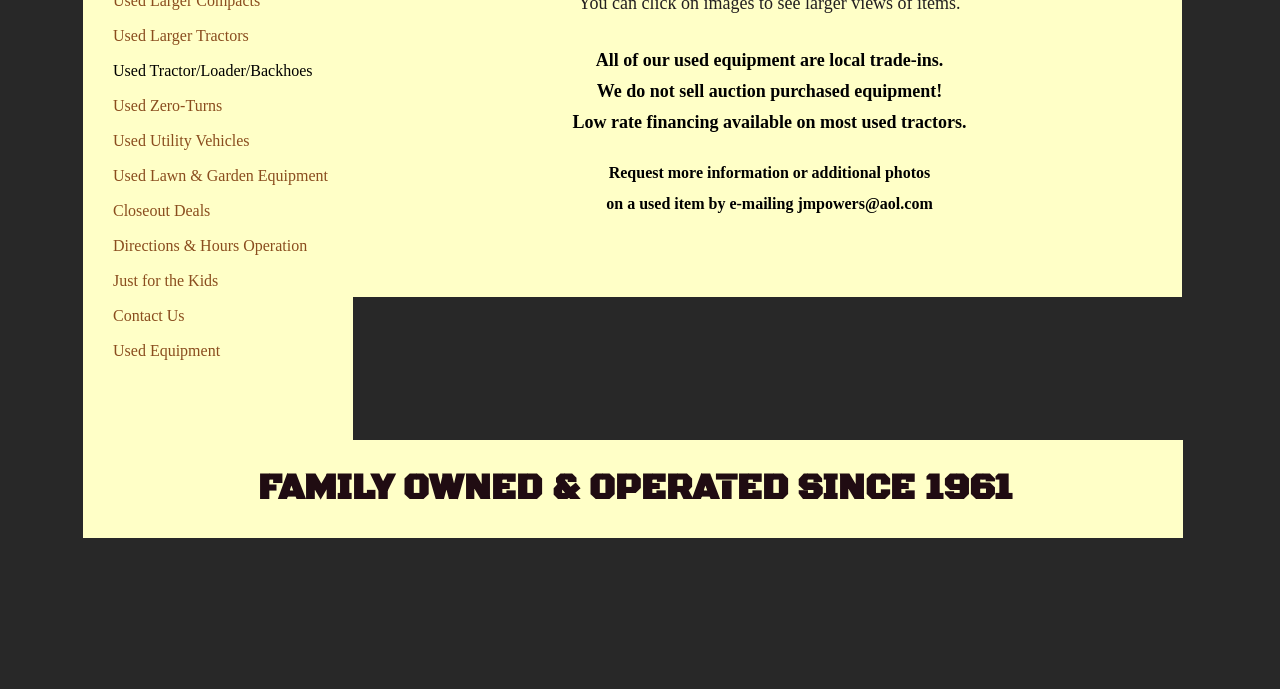Calculate the bounding box coordinates for the UI element based on the following description: "Used Equipment". Ensure the coordinates are four float numbers between 0 and 1, i.e., [left, top, right, bottom].

[0.08, 0.486, 0.18, 0.533]